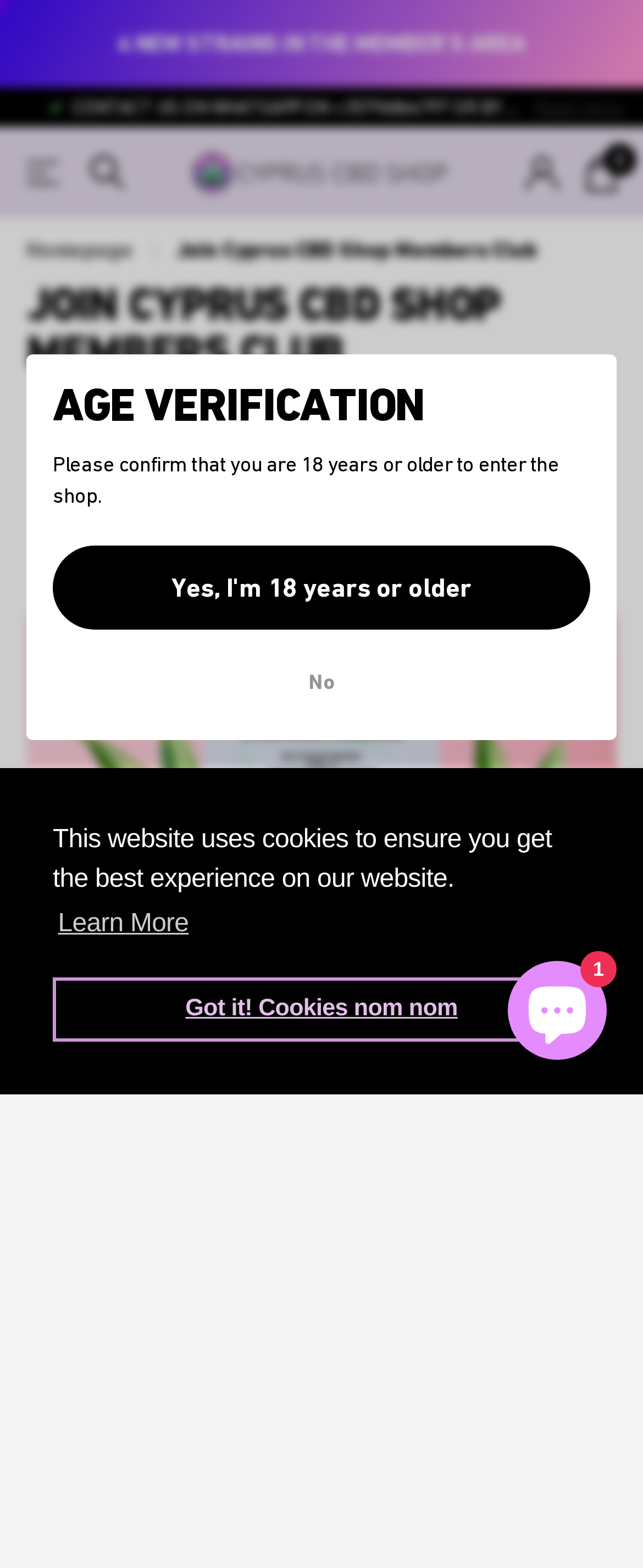How can I get help with my application?
Look at the image and respond with a one-word or short phrase answer.

Email or message on Instagram